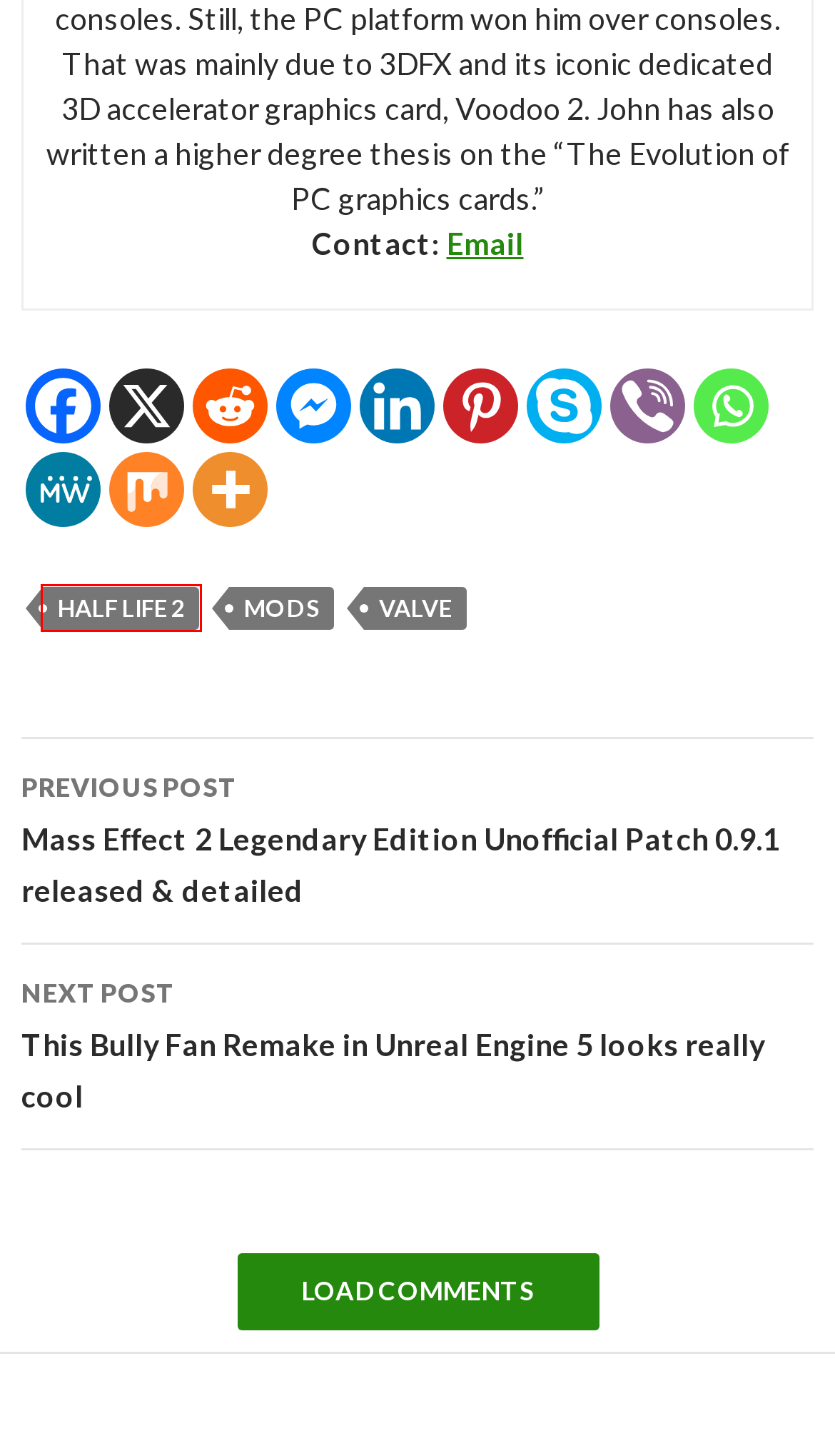Inspect the screenshot of a webpage with a red rectangle bounding box. Identify the webpage description that best corresponds to the new webpage after clicking the element inside the bounding box. Here are the candidates:
A. Mass Effect 2 Legendary Edition Unofficial Patch 0.9.1 released & detailed
B. Valve Archives - DSOGaming
C. best mods Archives - DSOGaming
D. This Bully Fan Remake in Unreal Engine 5 looks really cool
E. Reviews Archives - DSOGaming
F. Special Archives - DSOGaming
G. Patches Archives - DSOGaming
H. Half Life 2 Archives - DSOGaming

H